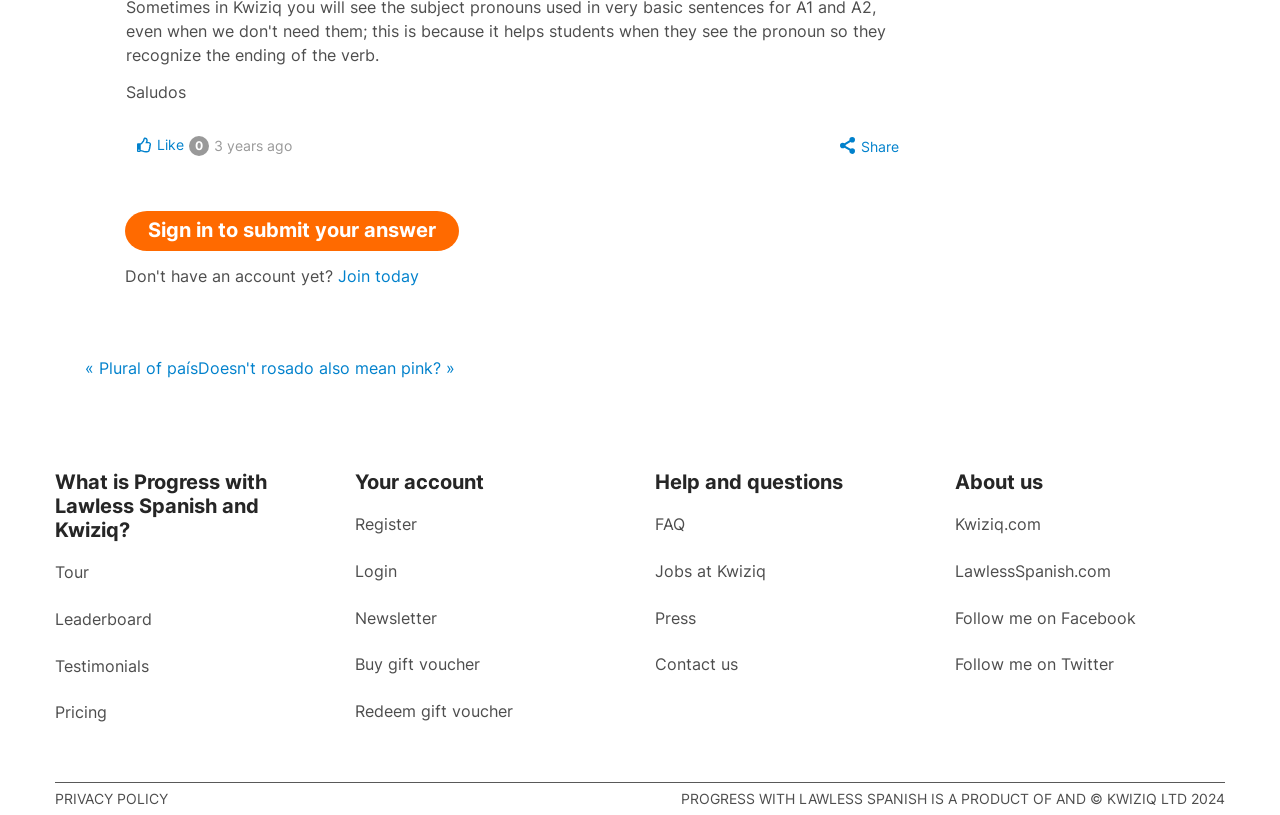Mark the bounding box of the element that matches the following description: "Buy gift voucher".

[0.277, 0.794, 0.375, 0.836]